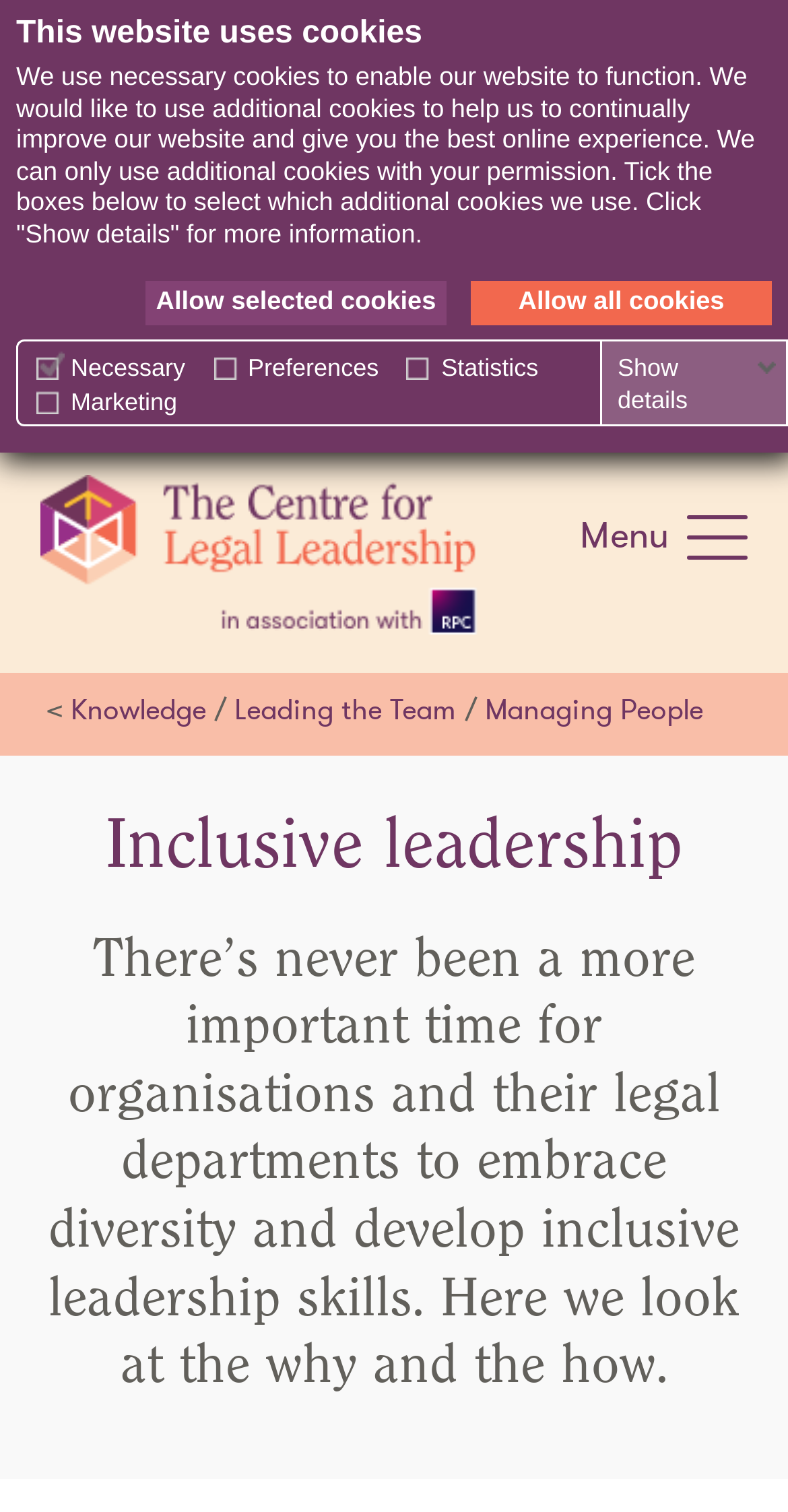What is the purpose of the 'Show details' link?
Please give a detailed and elaborate answer to the question based on the image.

The 'Show details' link is likely to provide more information about the cookies used on the website, as it is located in the section where users can select which additional cookies to use.